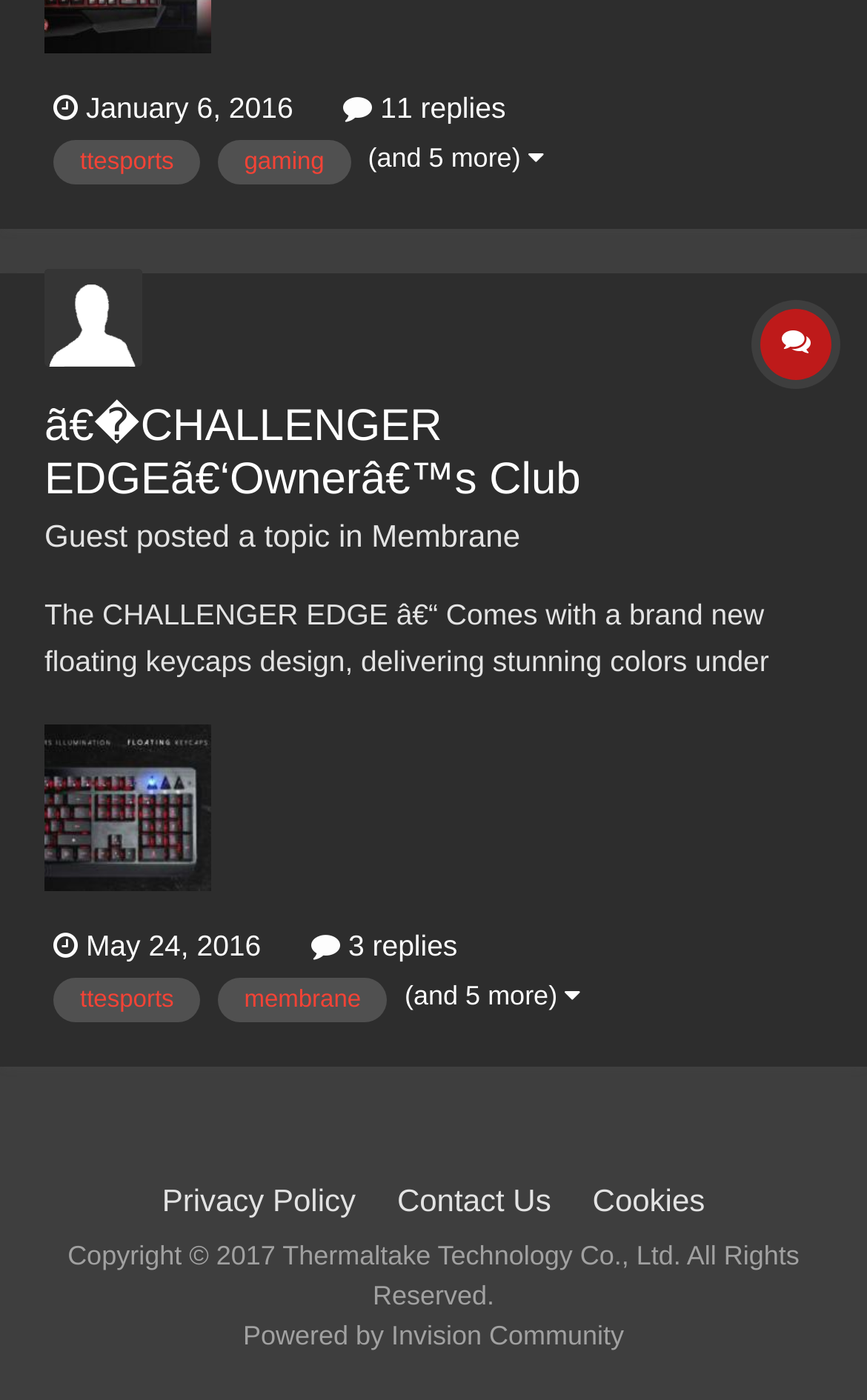Please determine the bounding box coordinates of the element's region to click in order to carry out the following instruction: "Check replies". The coordinates should be four float numbers between 0 and 1, i.e., [left, top, right, bottom].

[0.396, 0.065, 0.583, 0.088]